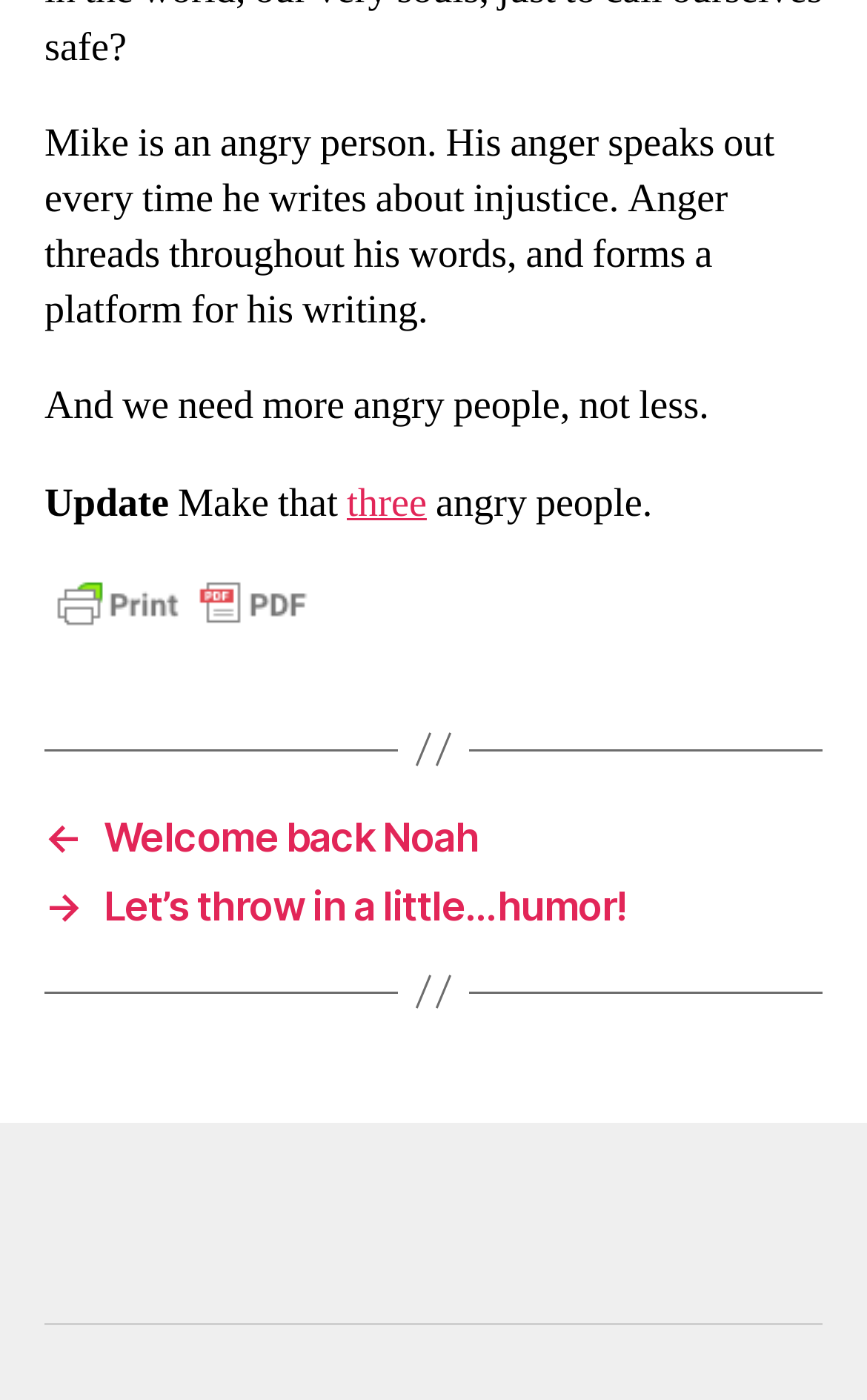How many sections are there on the webpage?
Using the image as a reference, answer with just one word or a short phrase.

3